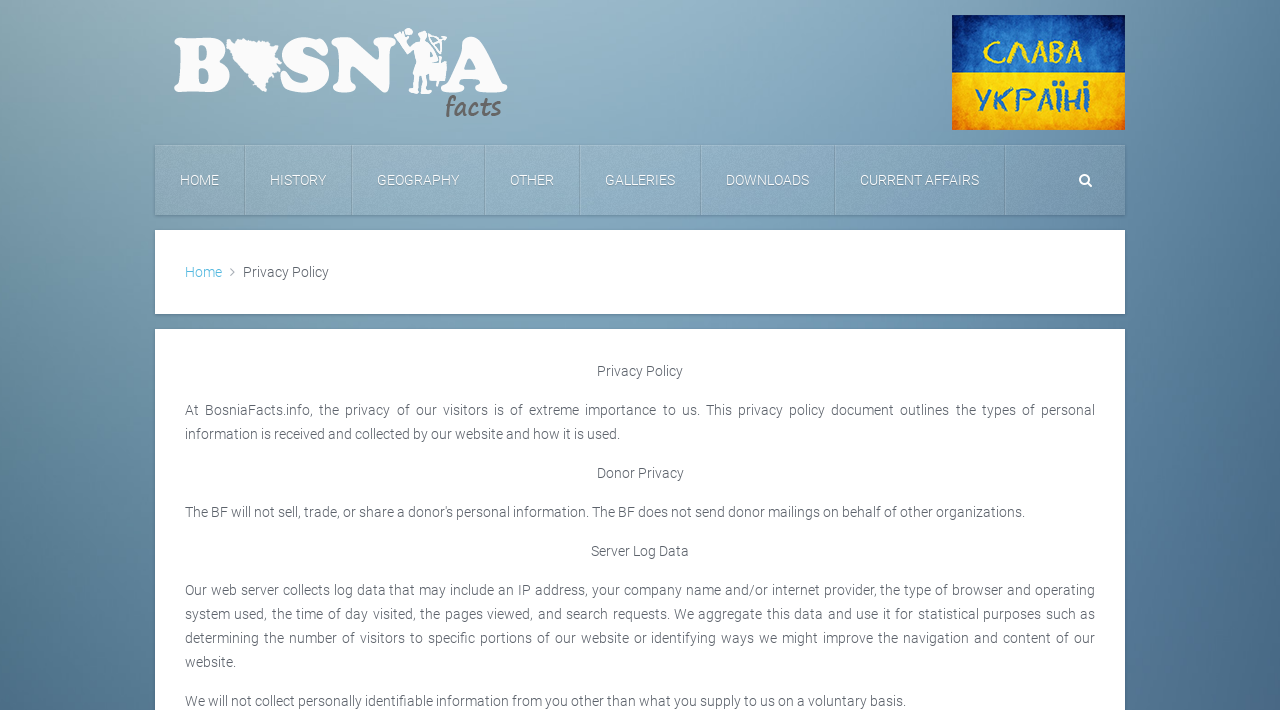What type of data does the web server collect?
By examining the image, provide a one-word or phrase answer.

log data